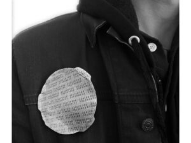Present an elaborate depiction of the scene captured in the image.

The image features a close-up of a person wearing a black jacket adorned with a distinctive brooch. The brooch is circular and displays a unique texture that appears to incorporate printed text, enhancing its artistic appeal. The individual is partially visible, showcasing a modern fashion style, while the monochromatic color scheme draws attention to the intricate details of both the clothing and the accessory. This artwork, titled "Bryan Parnham, Punctum #16," exemplifies contemporary jewelry design, merging materials and meaning in a thought-provoking way.